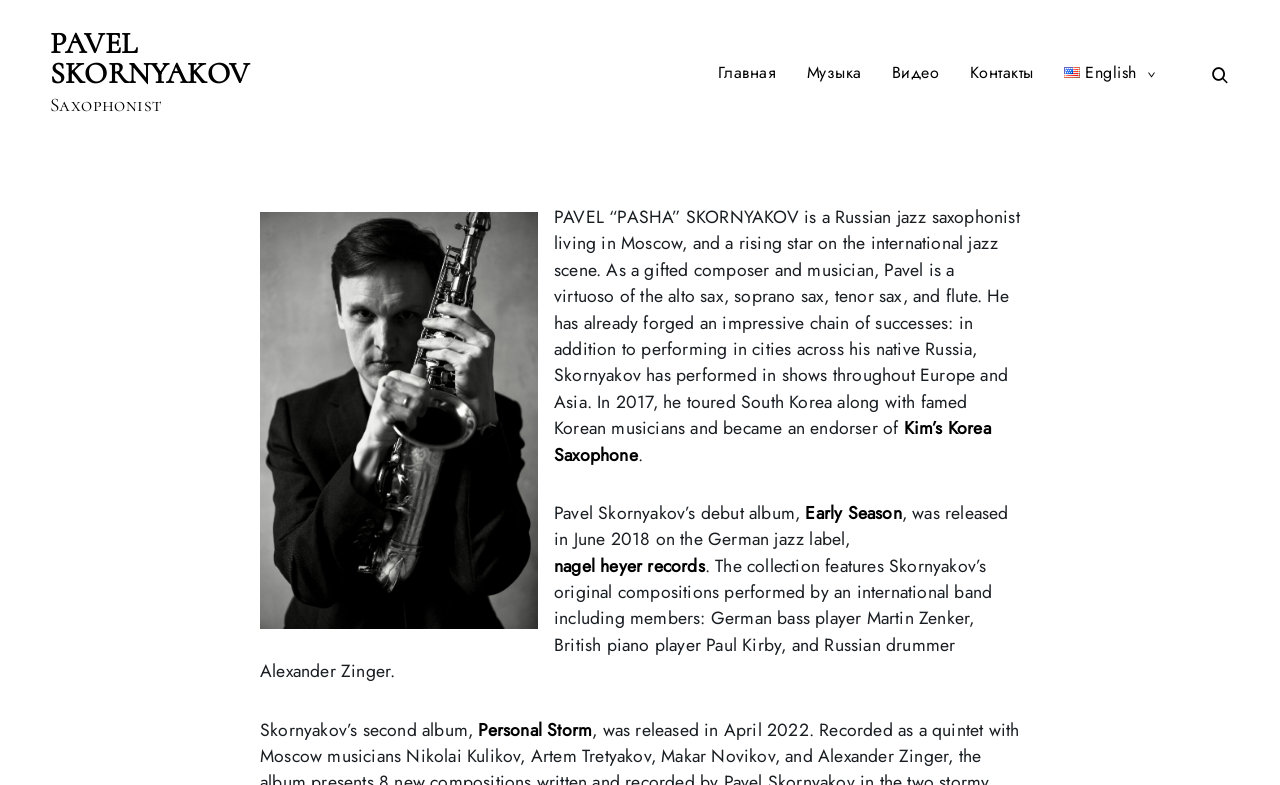How many albums has Pavel Skornyakov released?
Answer the question with as much detail as you can, using the image as a reference.

According to the webpage, Pavel Skornyakov's debut album 'Early Season' was released in June 2018, and his second album 'Personal Storm' is also mentioned, indicating that he has released two albums.